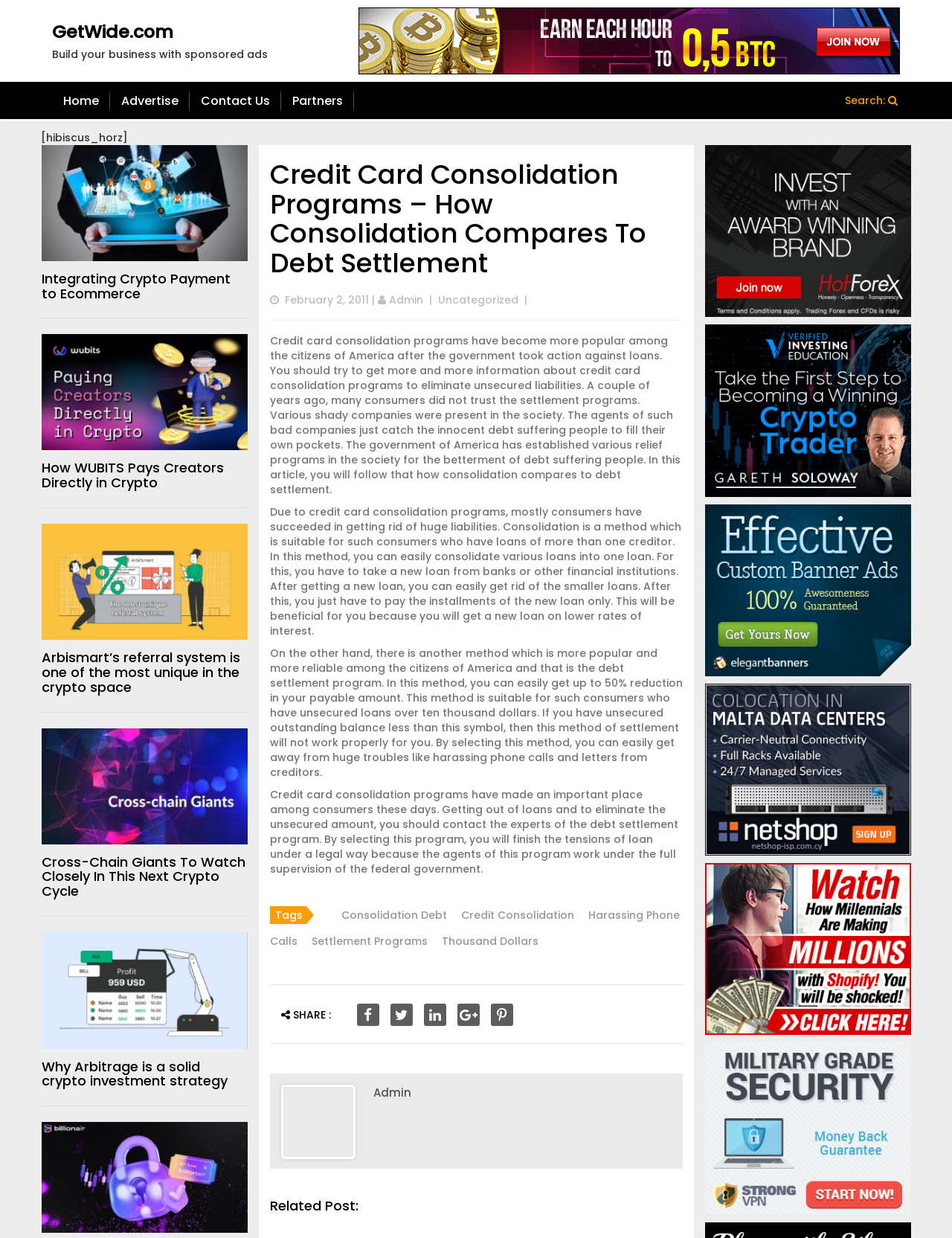Locate the bounding box coordinates of the clickable region necessary to complete the following instruction: "Read the article 'Credit Card Consolidation Programs – How Consolidation Compares To Debt Settlement'". Provide the coordinates in the format of four float numbers between 0 and 1, i.e., [left, top, right, bottom].

[0.283, 0.129, 0.717, 0.224]